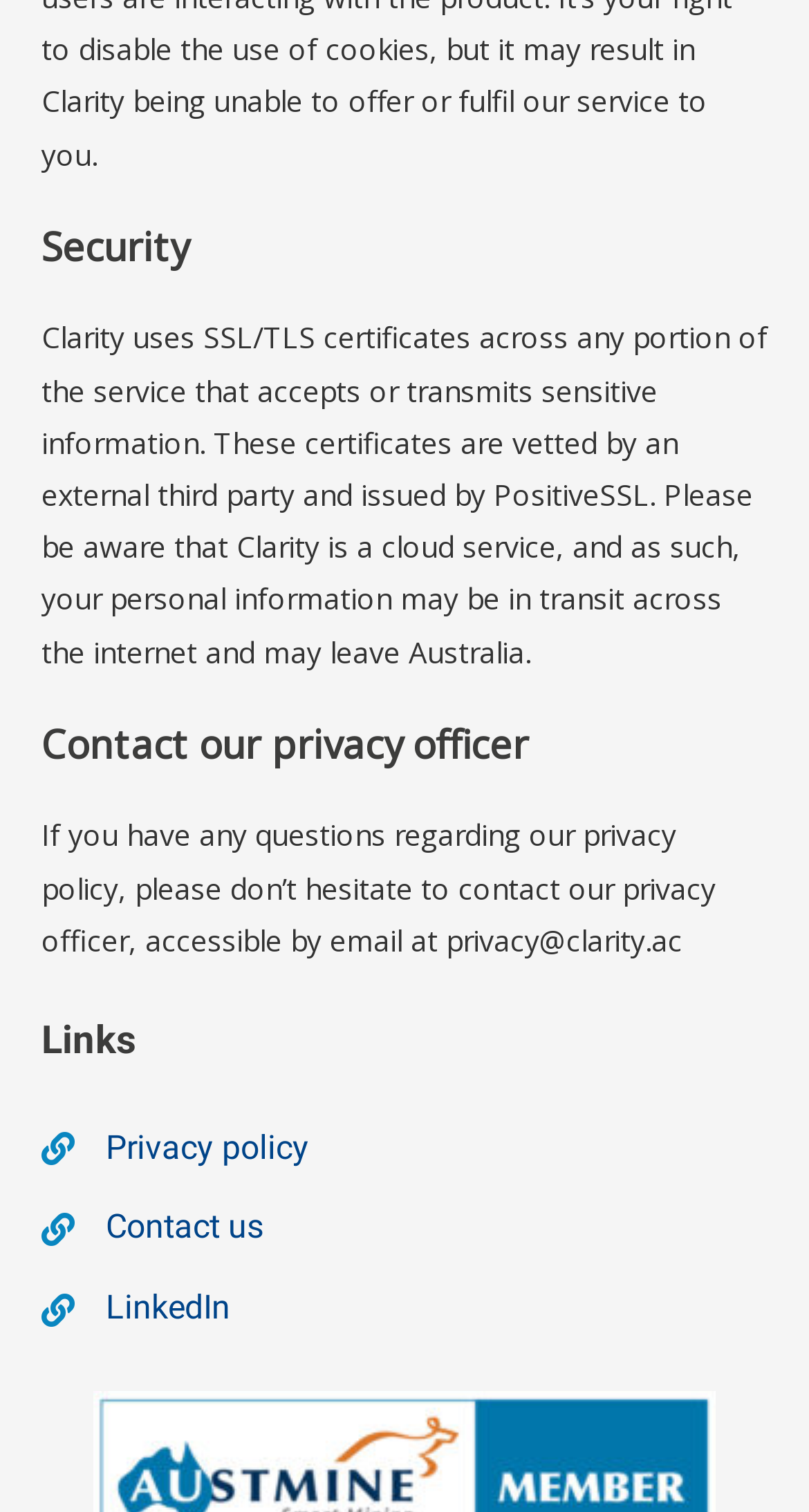Identify the bounding box for the UI element that is described as follows: "LinkedIn".

[0.051, 0.839, 0.949, 0.893]